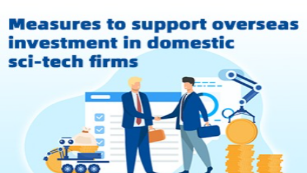Describe all the elements and aspects of the image comprehensively.

The image titled "Measures to support overseas investment in domestic sci-tech firms" illustrates a professional interaction between two business individuals, symbolizing collaboration and investment in the technology sector. The background features various elements that represent industry and innovation, such as a robotic arm and stacks of gold coins, suggesting financial growth and technological advancement. This graphic emphasizes the initiatives aimed at fostering foreign investments to bolster domestic technological firms, which is crucial in enhancing competitiveness and innovation in the global market.